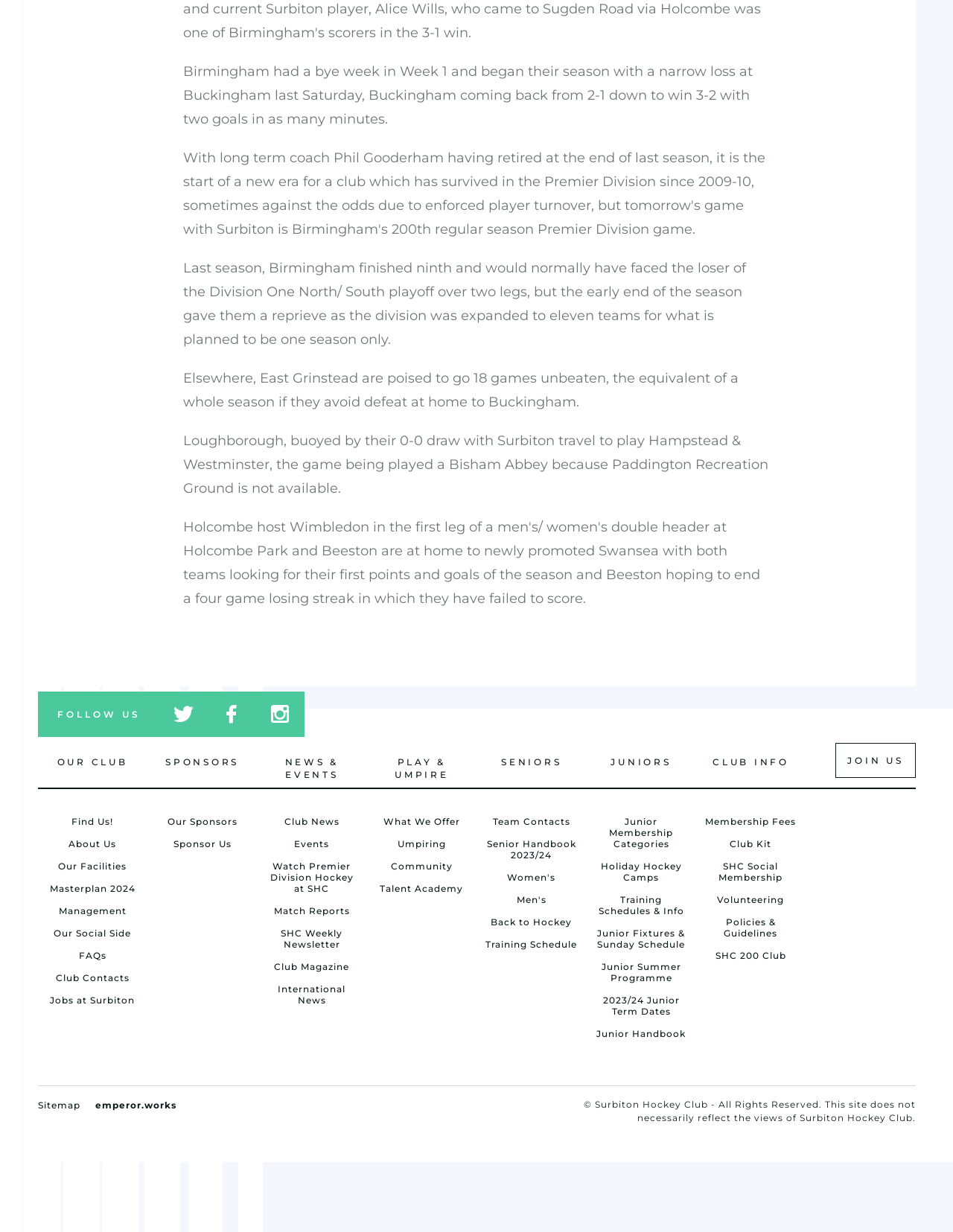What is the social media platform with the icon?
Please provide a full and detailed response to the question.

I found the answer by looking at the link elements with the icon description, which says 'tw icon'.